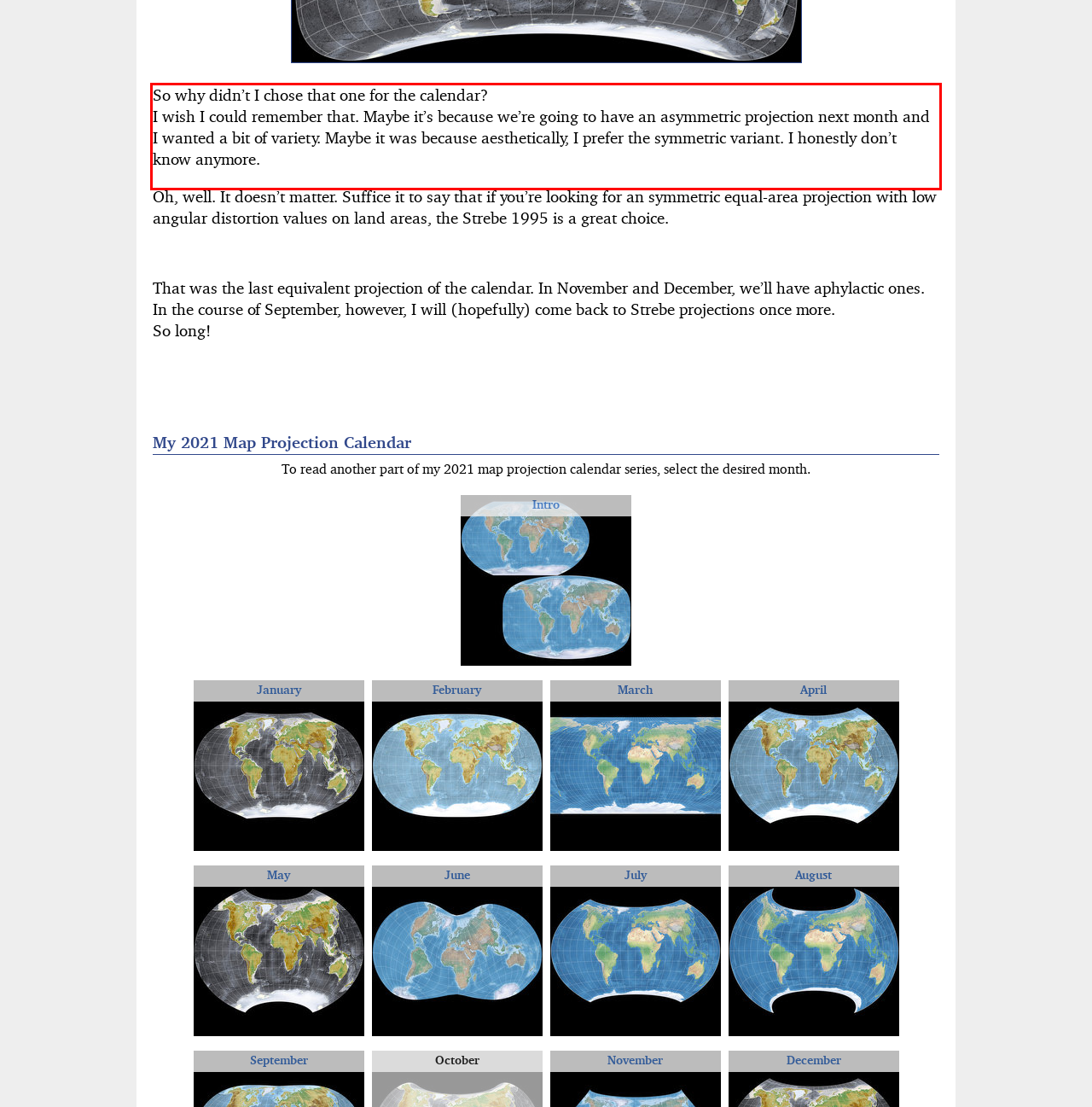Analyze the screenshot of a webpage where a red rectangle is bounding a UI element. Extract and generate the text content within this red bounding box.

So why didn’t I chose that one for the calendar? I wish I could remember that. Maybe it’s because we’re going to have an asymmetric projection next month and I wanted a bit of variety. Maybe it was because aesthetically, I prefer the symmetric variant. I honestly don’t know anymore.